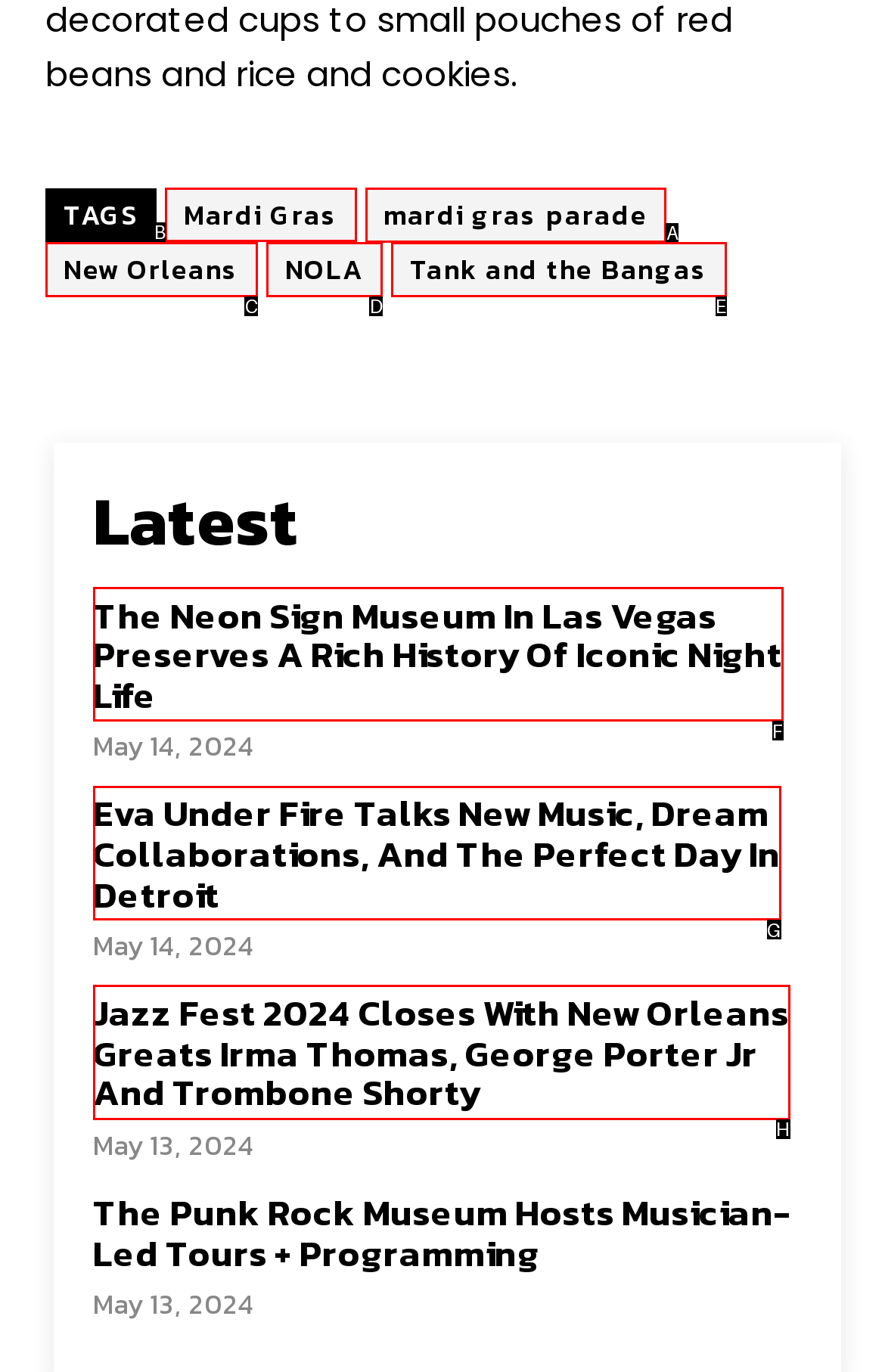Tell me which one HTML element I should click to complete the following task: Click on the link to read about Mardi Gras Answer with the option's letter from the given choices directly.

B